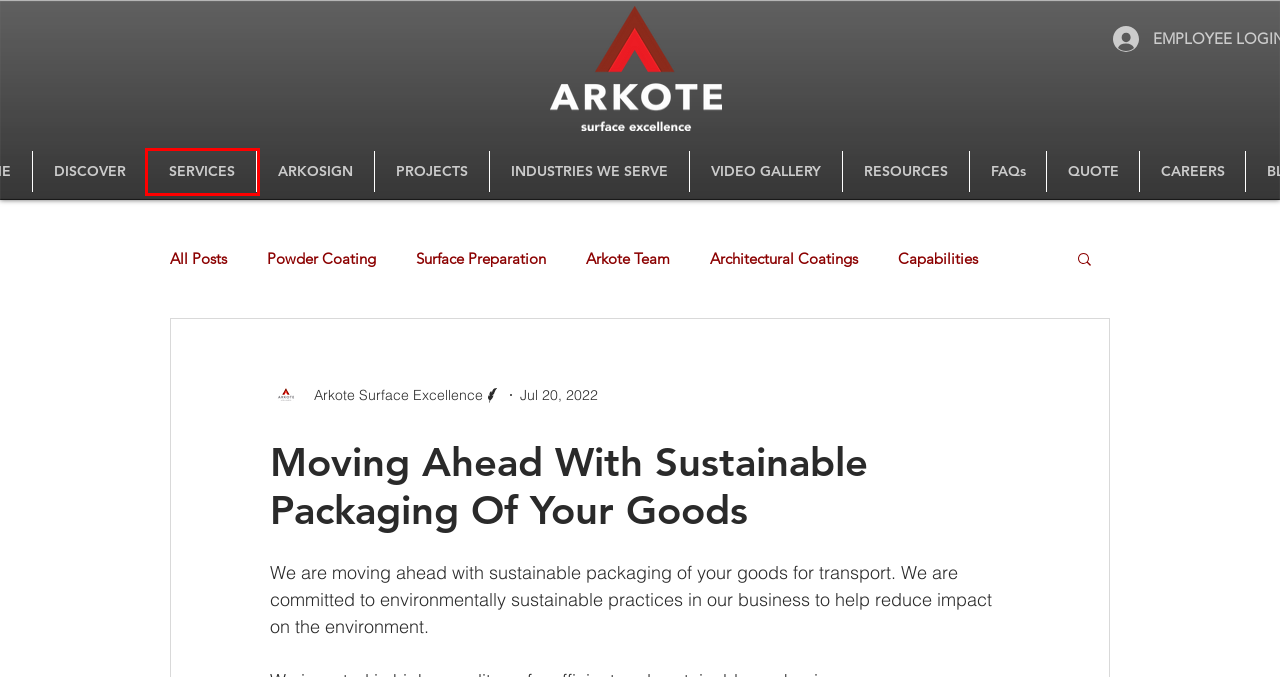Examine the screenshot of the webpage, which has a red bounding box around a UI element. Select the webpage description that best fits the new webpage after the element inside the red bounding box is clicked. Here are the choices:
A. Request A Quote - Powder Coating In Adelaide - Arkote
B. Arkote Team
C. Video Gallery | Arkote | St Marys
D. Frequently Asked Questions | Arkote | St Marys
E. Completed Projects | Arkote Surface Excellence
F. Surface Preparation
G. Services | Arkote
H. Careers | Arkote | St Marys

G